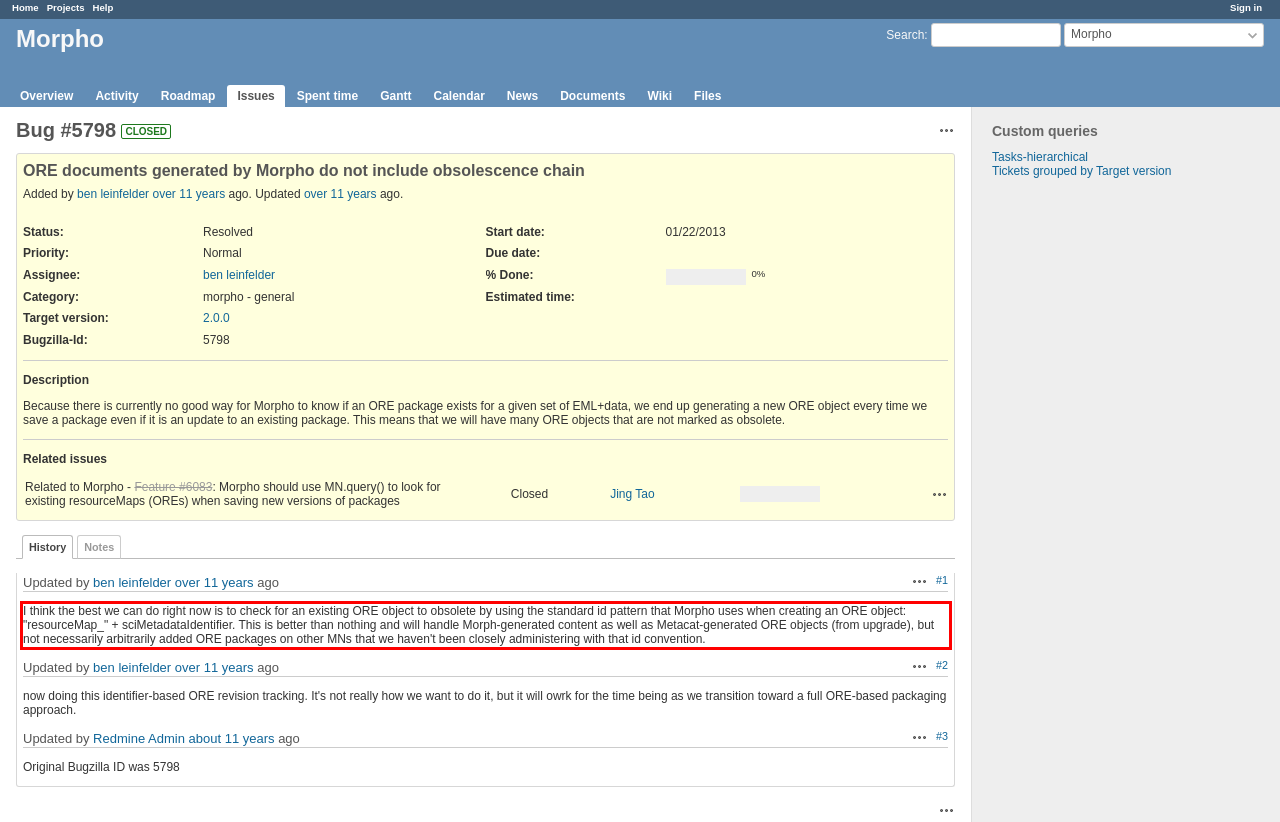Examine the webpage screenshot and use OCR to recognize and output the text within the red bounding box.

I think the best we can do right now is to check for an existing ORE object to obsolete by using the standard id pattern that Morpho uses when creating an ORE object: "resourceMap_" + sciMetadataIdentifier. This is better than nothing and will handle Morph-generated content as well as Metacat-generated ORE objects (from upgrade), but not necessarily arbitrarily added ORE packages on other MNs that we haven't been closely administering with that id convention.